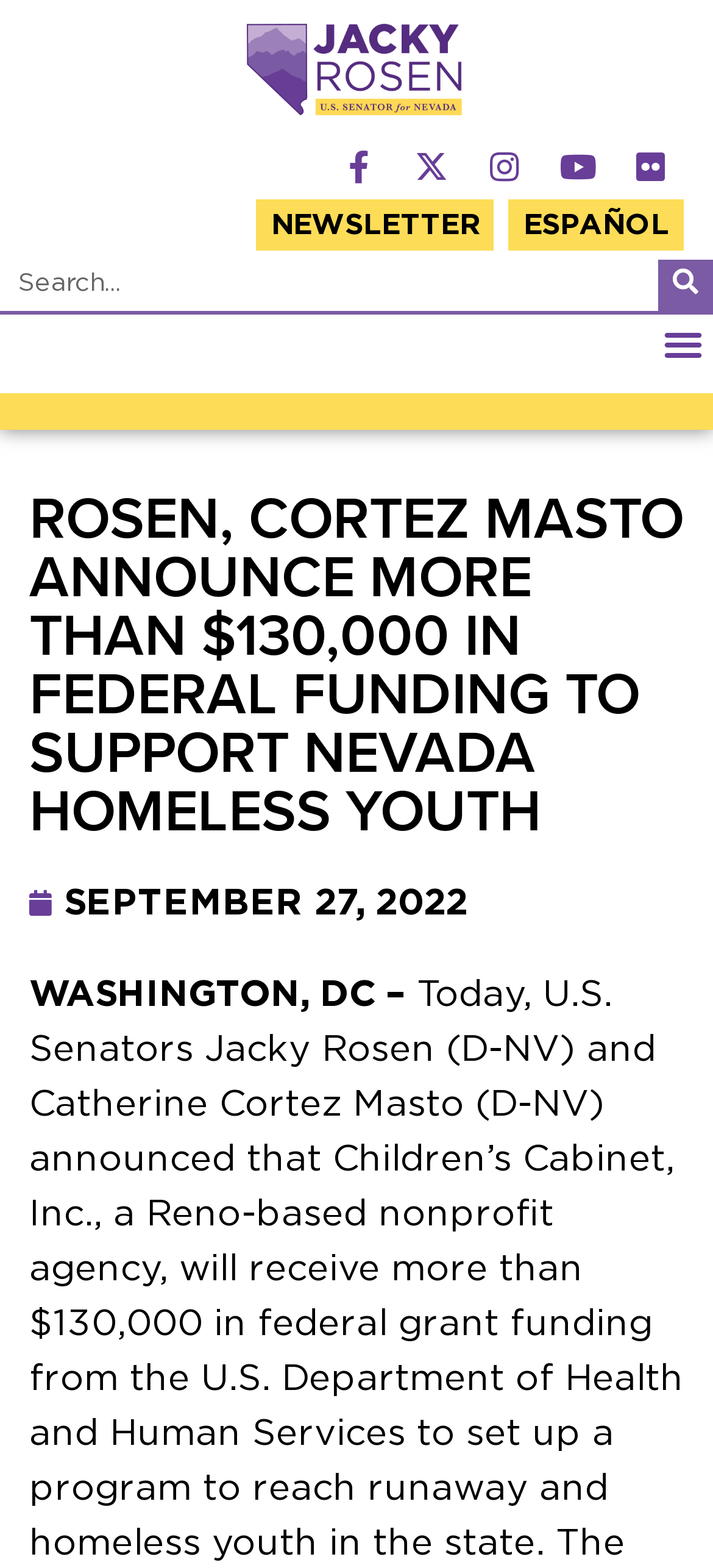Please indicate the bounding box coordinates for the clickable area to complete the following task: "Go to Facebook page". The coordinates should be specified as four float numbers between 0 and 1, i.e., [left, top, right, bottom].

[0.456, 0.085, 0.549, 0.127]